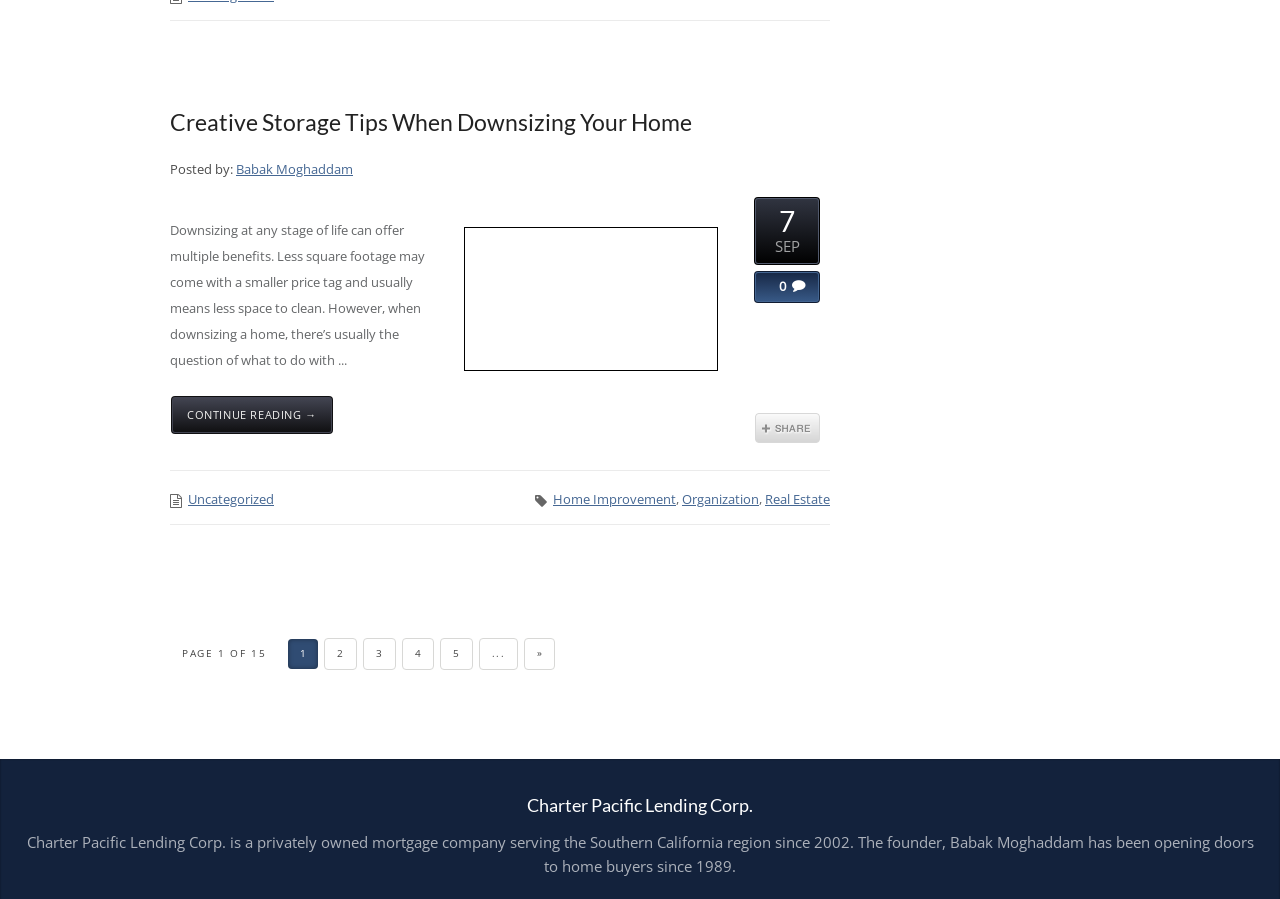Refer to the image and provide an in-depth answer to the question: 
How many pages are there in total?

The total number of pages can be found in the static text element with the text 'PAGE 1 OF 15'. This element has a bounding box coordinate of [0.142, 0.72, 0.208, 0.734].